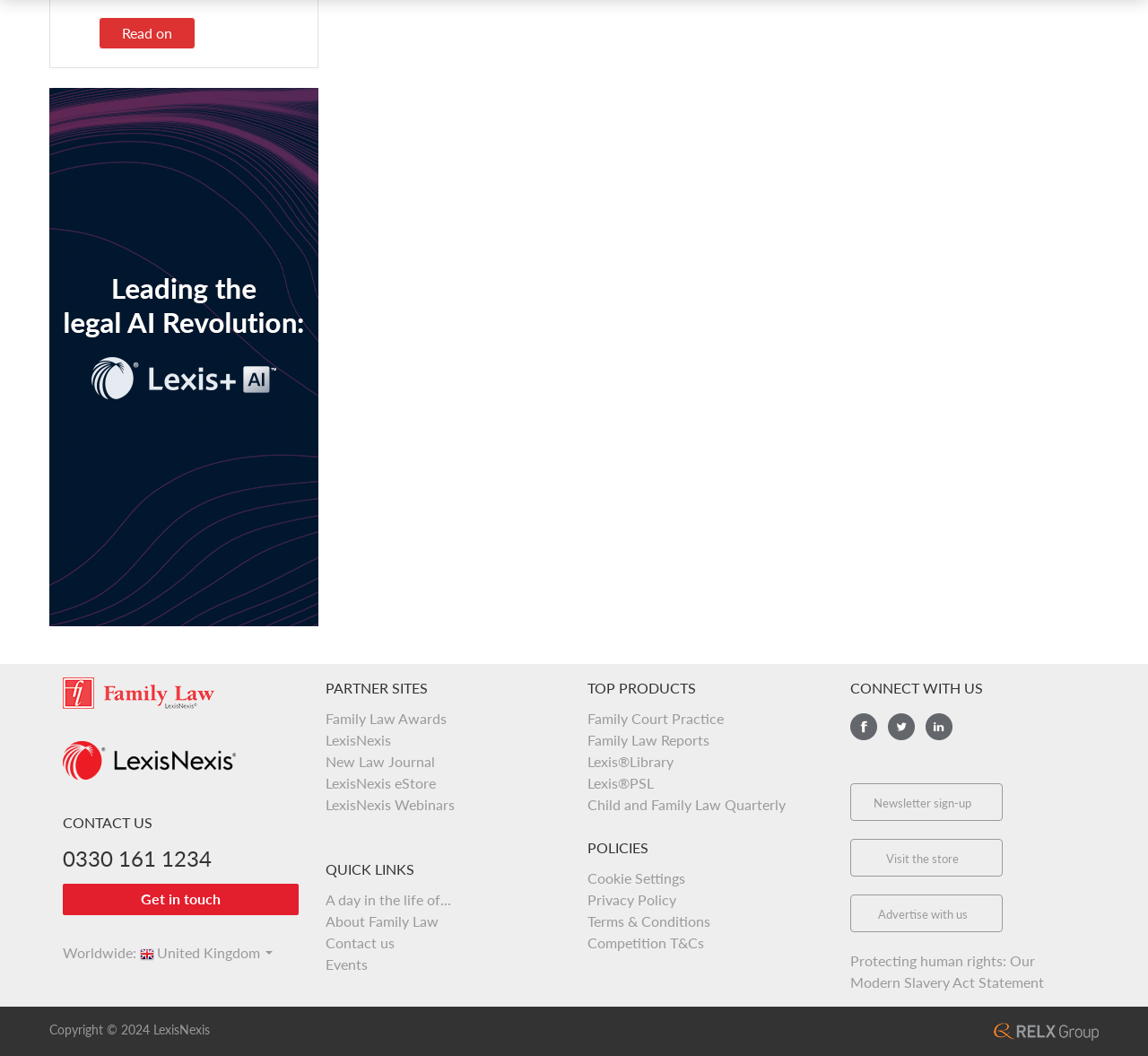Point out the bounding box coordinates of the section to click in order to follow this instruction: "Contact us via phone".

[0.055, 0.801, 0.184, 0.825]